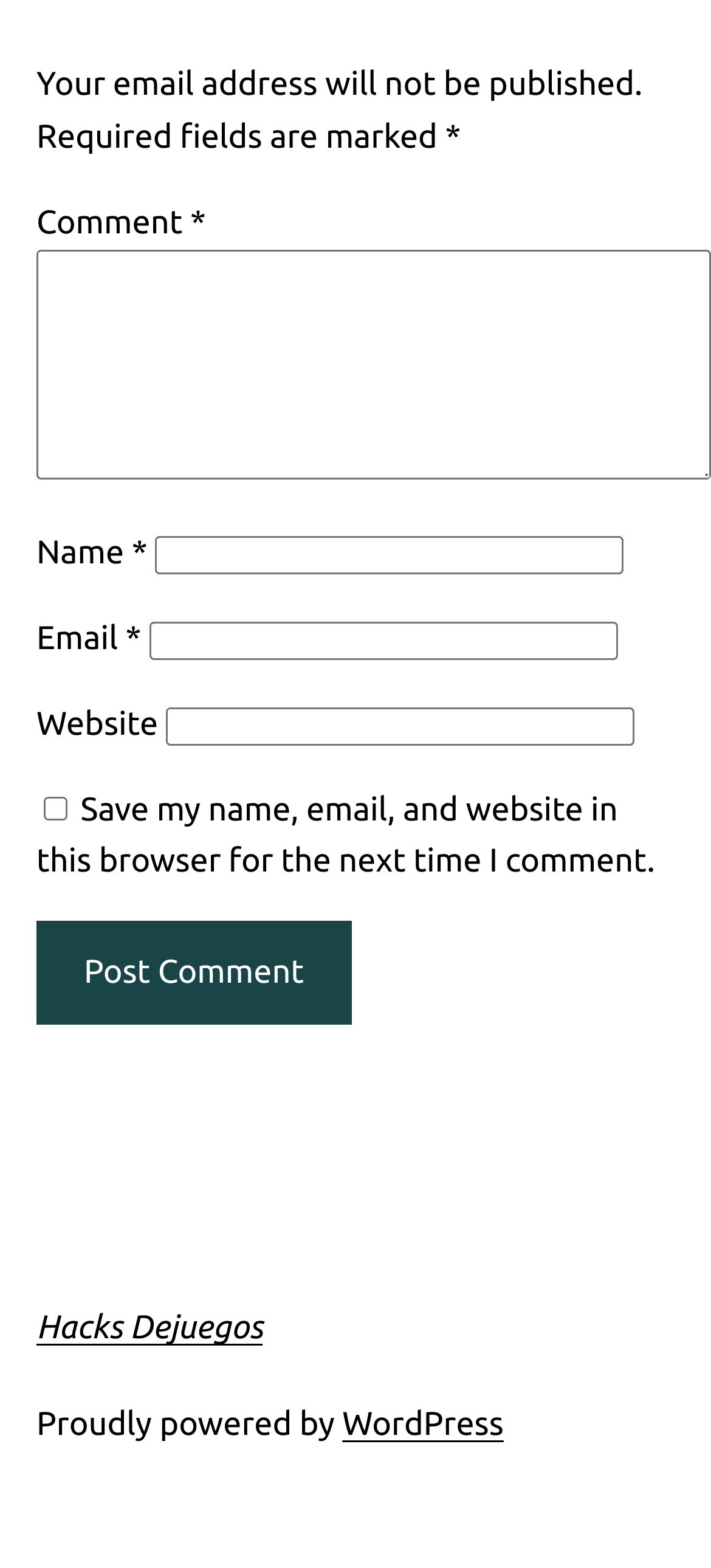From the element description: "Hacks Dejuegos", extract the bounding box coordinates of the UI element. The coordinates should be expressed as four float numbers between 0 and 1, in the order [left, top, right, bottom].

[0.051, 0.835, 0.369, 0.858]